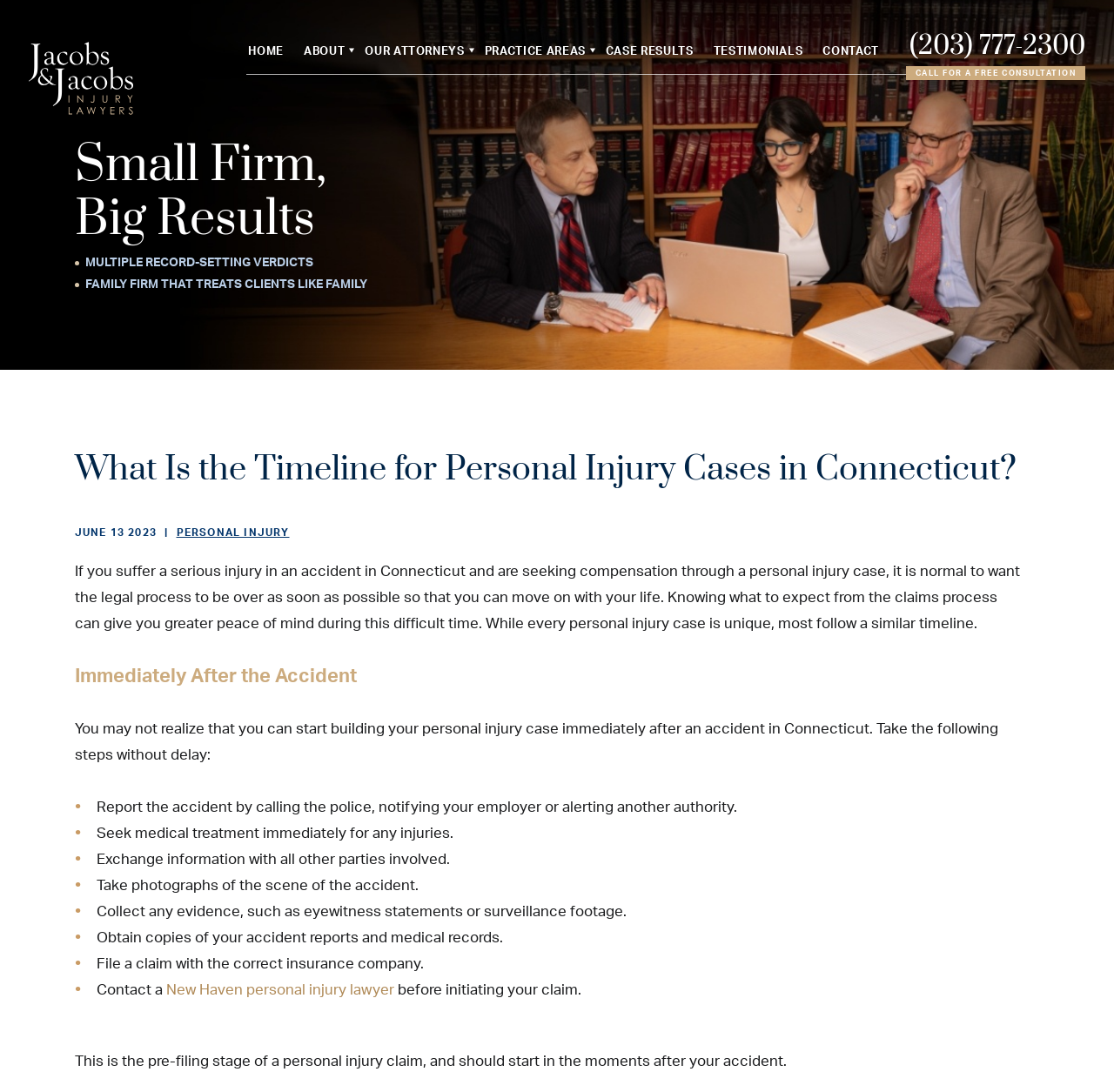How many steps are mentioned to take immediately after an accident?
Look at the image and respond with a single word or a short phrase.

9